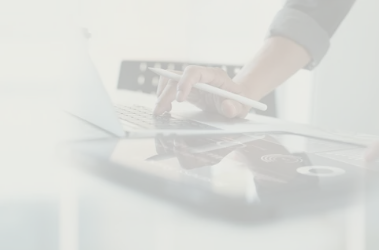What is visible in the background?
Based on the screenshot, give a detailed explanation to answer the question.

In the background, subtle hints of additional technology, such as a tablet, can be seen, highlighting a blend of digital devices.